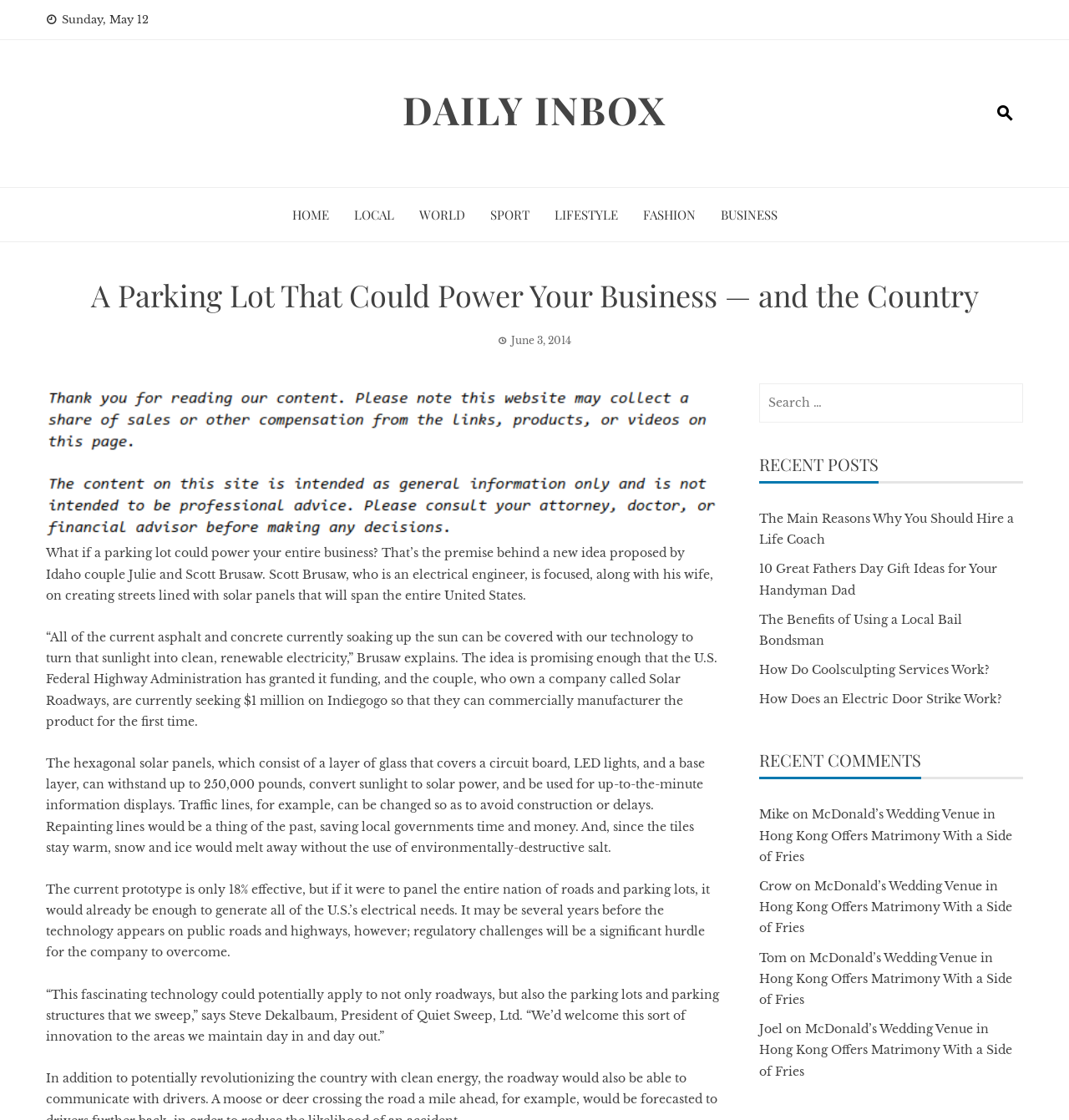Who is the president of Quiet Sweep, Ltd.?
Answer briefly with a single word or phrase based on the image.

Steve Dekalbaum